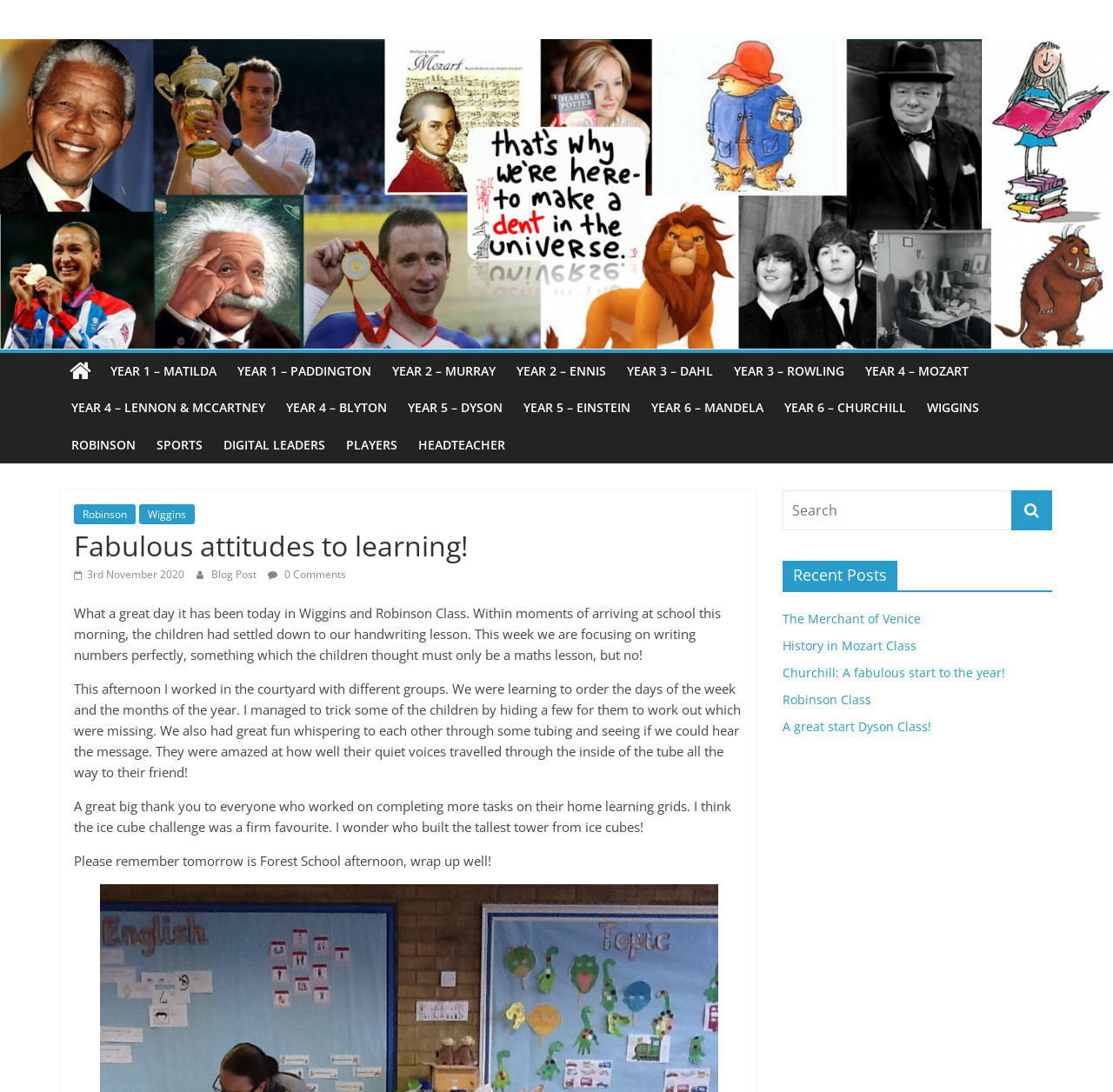Show the bounding box coordinates for the element that needs to be clicked to execute the following instruction: "Search for something". Provide the coordinates in the form of four float numbers between 0 and 1, i.e., [left, top, right, bottom].

[0.703, 0.449, 0.909, 0.486]